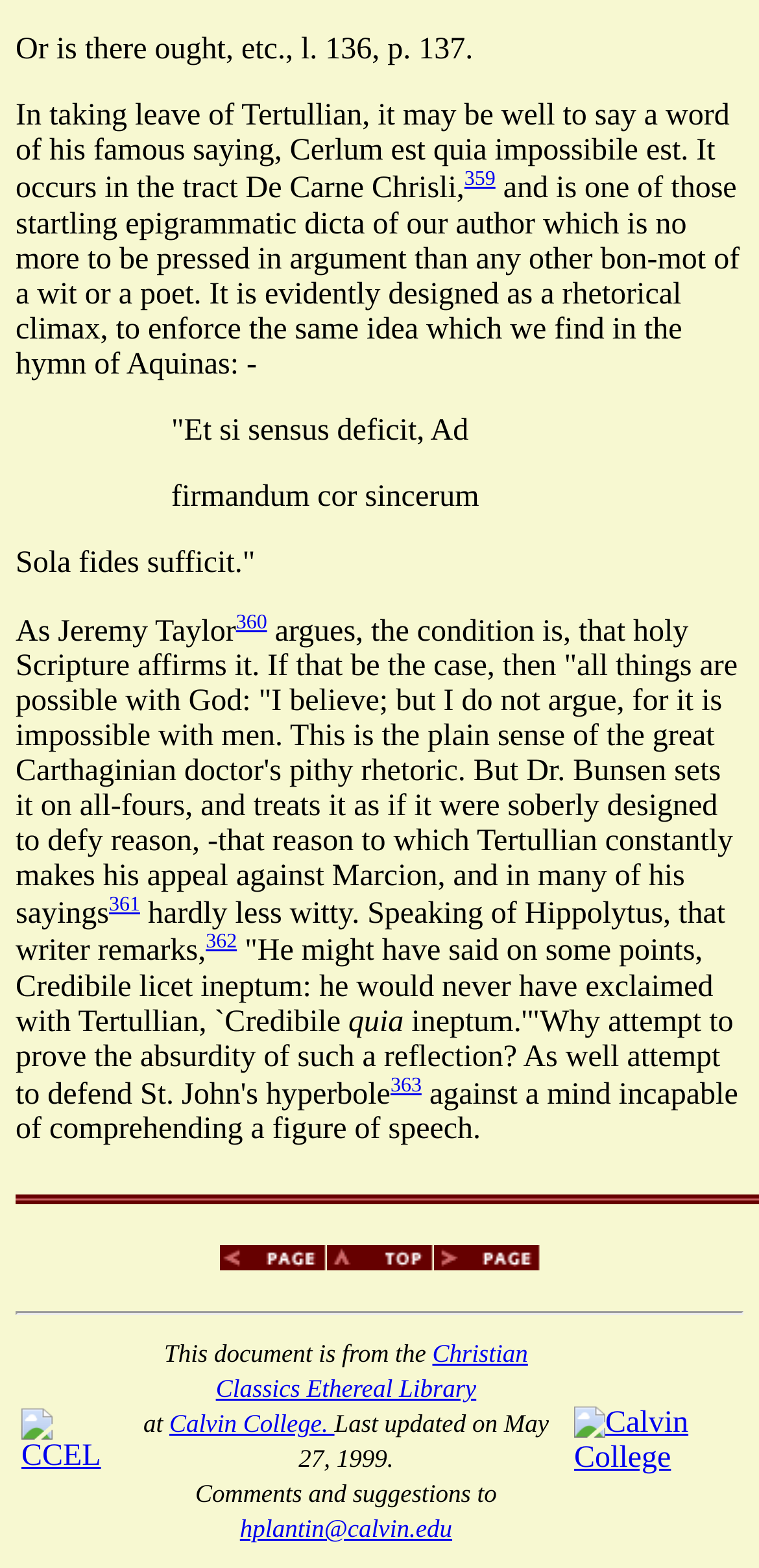Locate the UI element that matches the description alt="Top Of Page" in the webpage screenshot. Return the bounding box coordinates in the format (top-left x, top-left y, bottom-right x, bottom-right y), with values ranging from 0 to 1.

[0.429, 0.794, 0.571, 0.815]